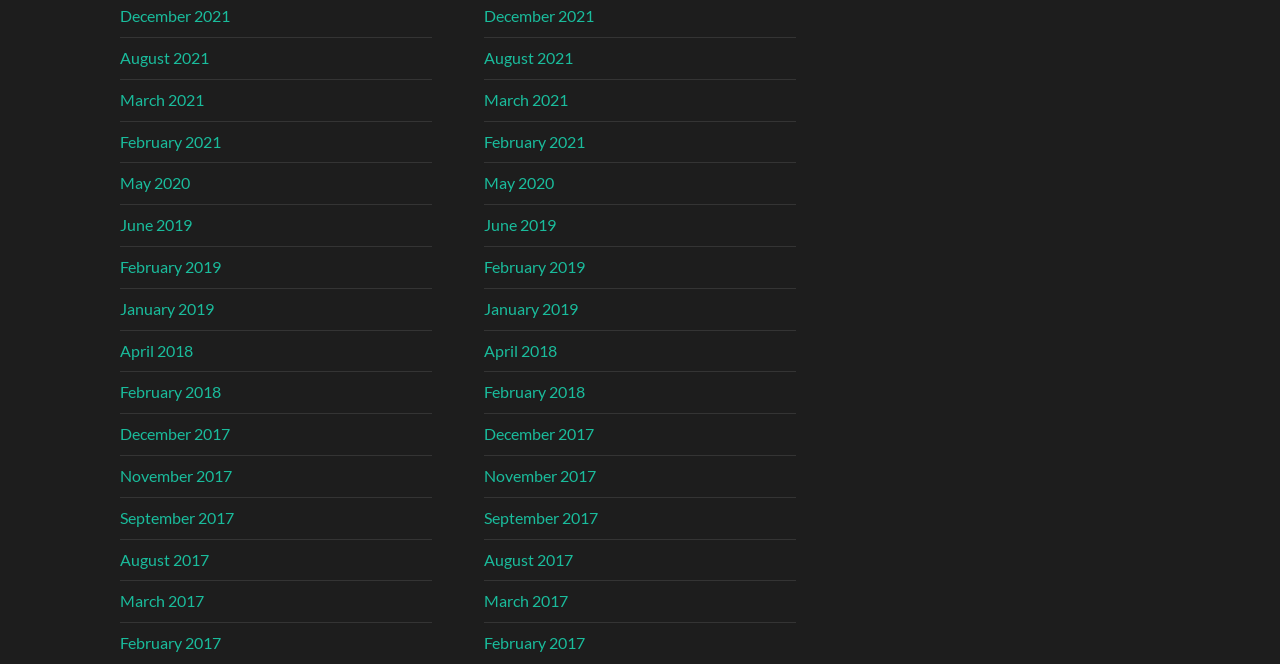Find the bounding box coordinates of the element you need to click on to perform this action: 'view March 2017'. The coordinates should be represented by four float values between 0 and 1, in the format [left, top, right, bottom].

[0.378, 0.891, 0.444, 0.919]